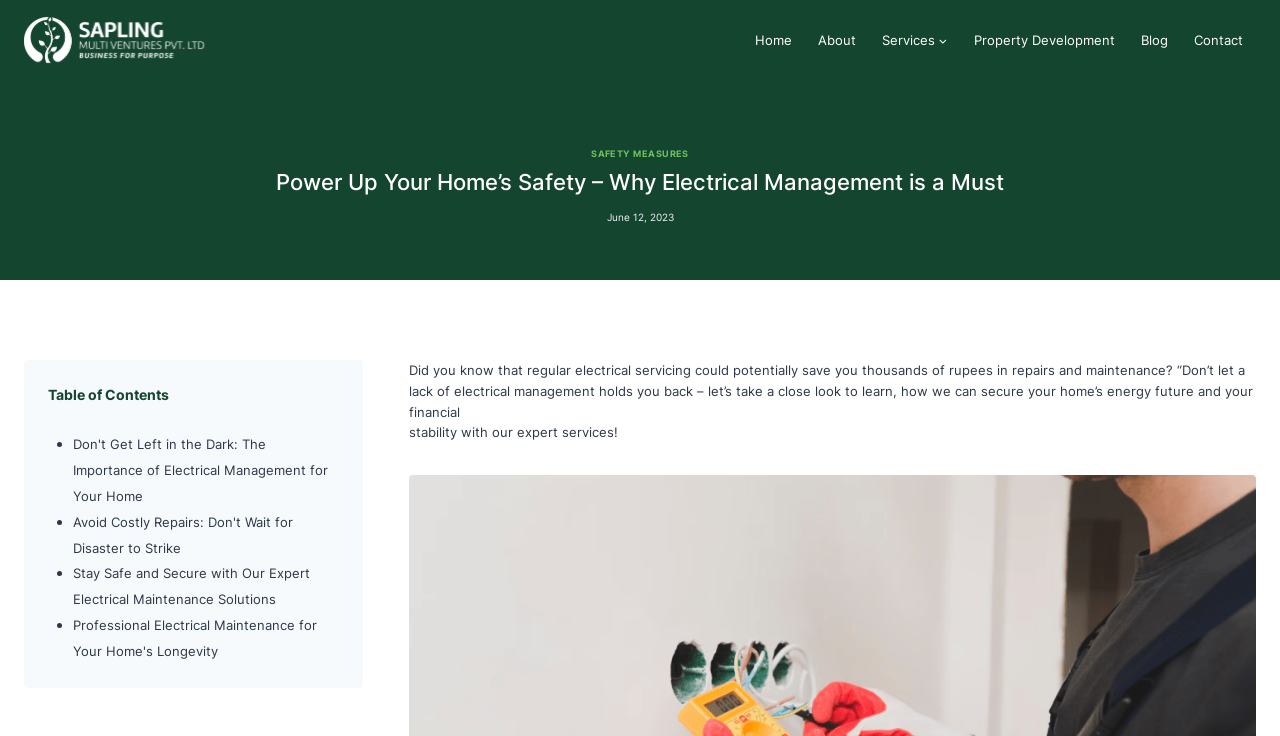Please analyze the image and provide a thorough answer to the question:
What is the main topic of the webpage?

The webpage primarily focuses on the importance of electrical management and safety for homes, discussing the benefits of regular servicing and maintenance to prevent costly repairs and ensure stability.